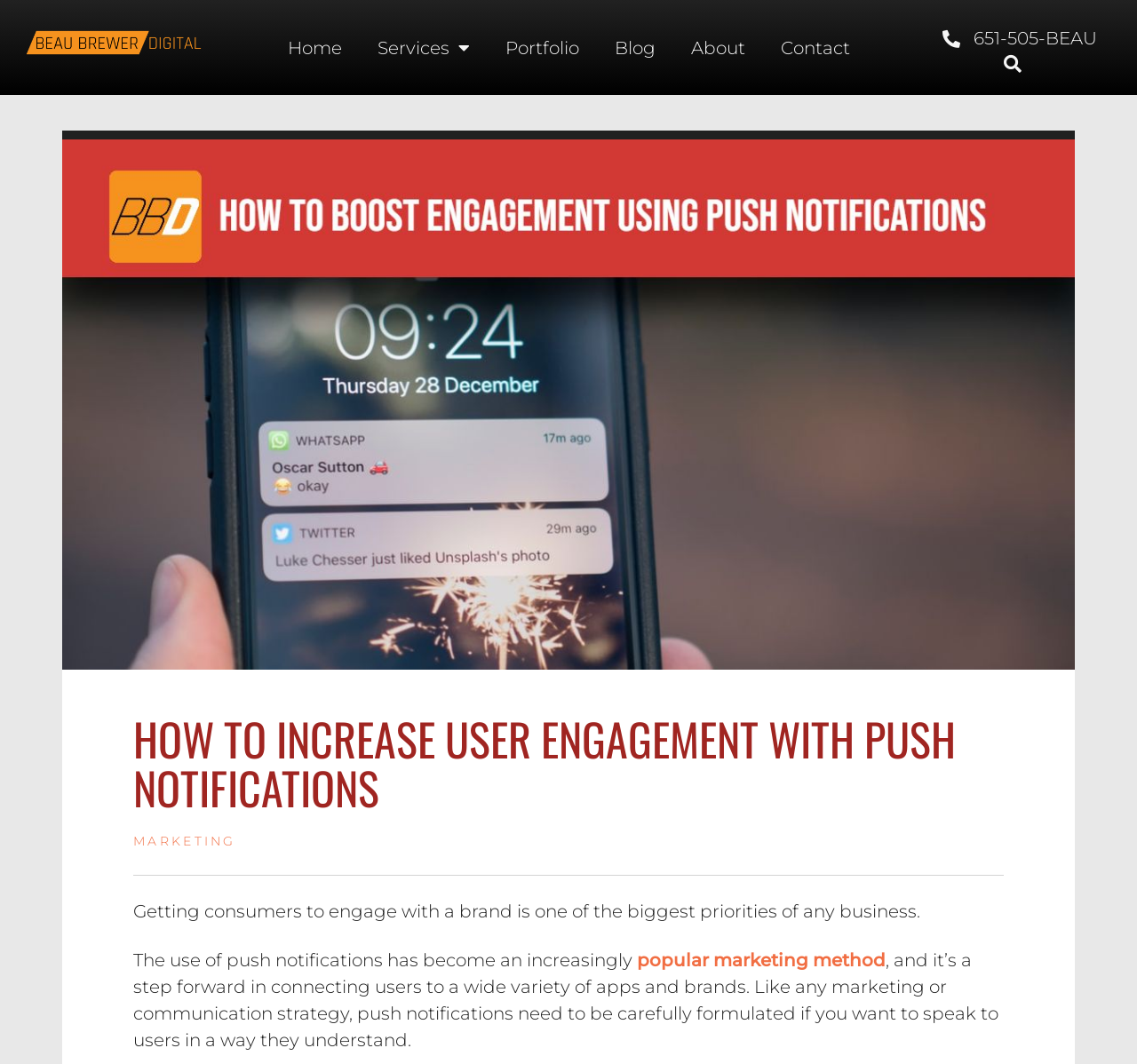Examine the screenshot and answer the question in as much detail as possible: What is the topic of the article?

The topic of the article can be inferred from the image and the heading on the webpage, which are both related to push notifications. The heading is 'HOW TO INCREASE USER ENGAGEMENT WITH PUSH NOTIFICATIONS'.